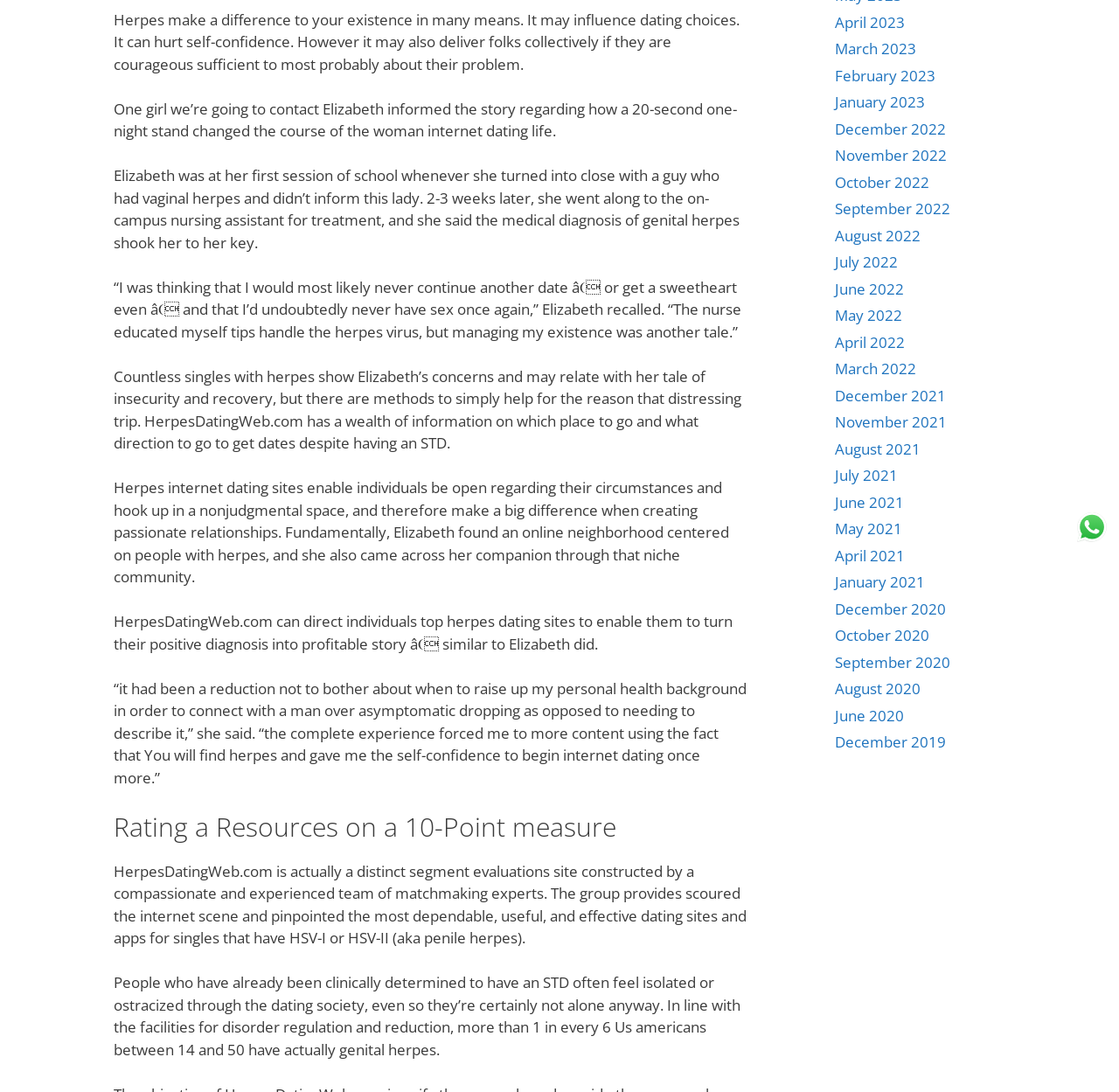Using the webpage screenshot, locate the HTML element that fits the following description and provide its bounding box: "June 2021".

[0.746, 0.45, 0.808, 0.469]